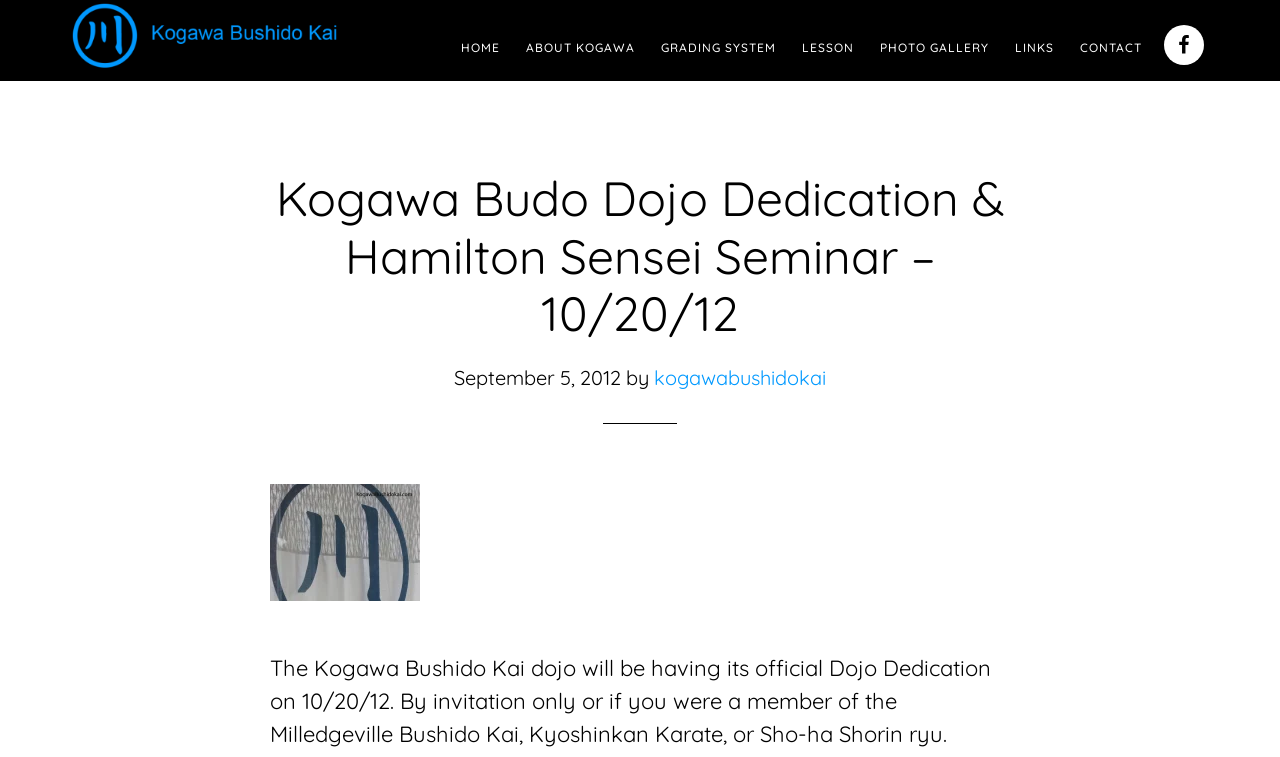Please provide a comprehensive answer to the question based on the screenshot: What is the date of the Dojo Dedication?

I found the answer by reading the text in the main content area, which mentions 'The Kogawa Bushido Kai dojo will be having its official Dojo Dedication on 10/20/12.'